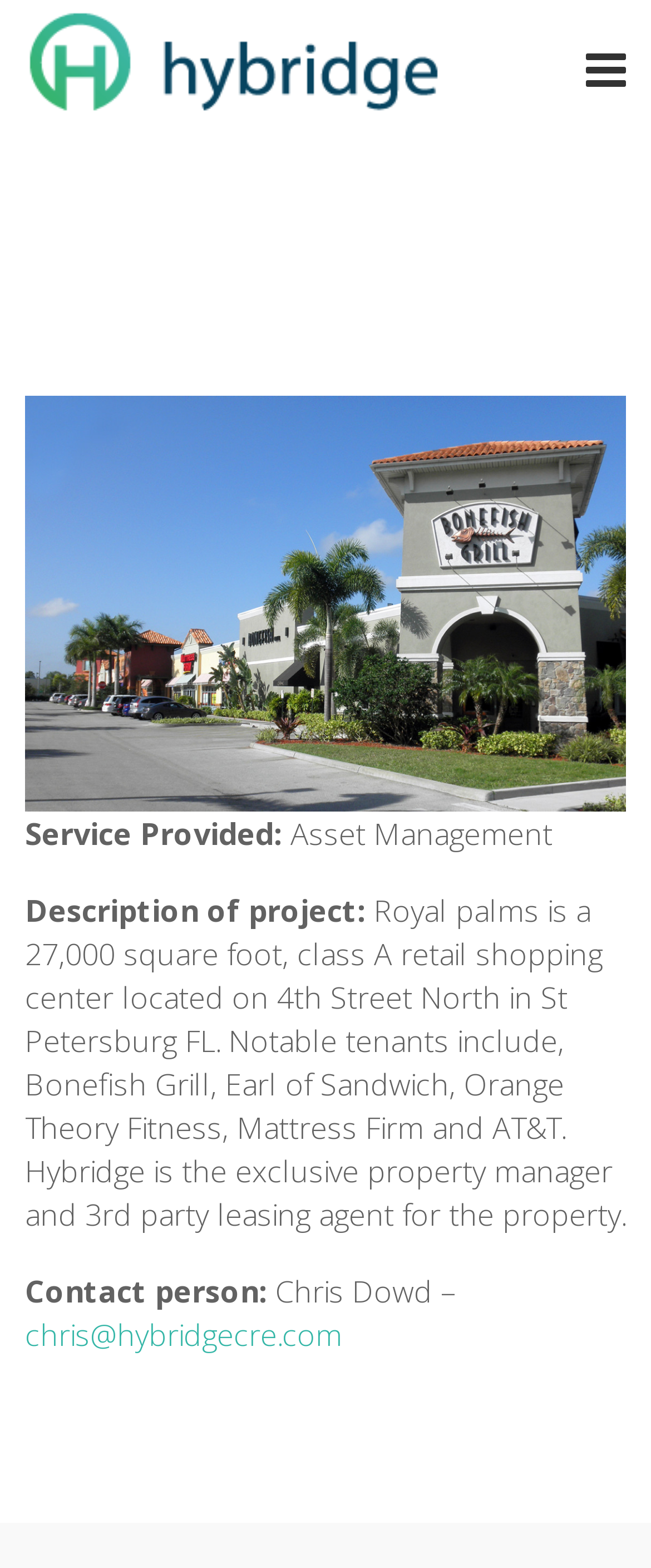What is the name of the retail shopping center?
Examine the screenshot and reply with a single word or phrase.

Royal Palms